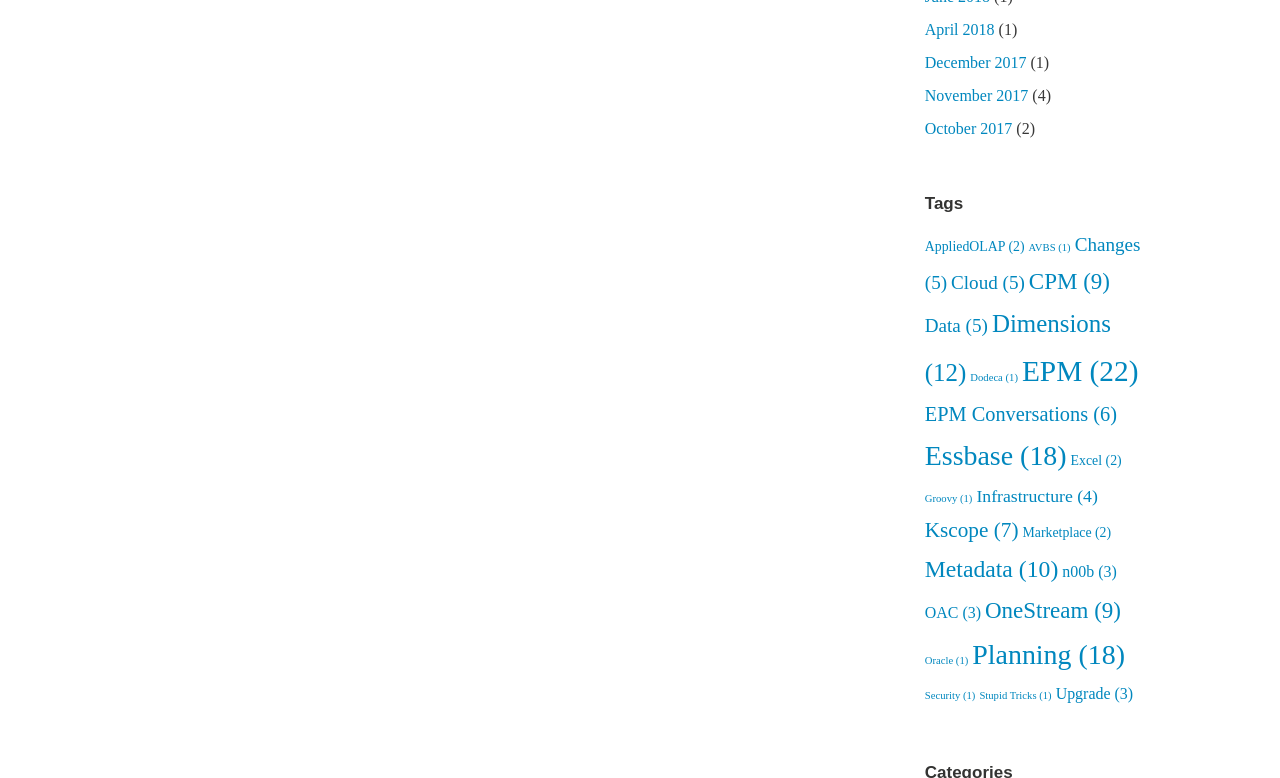Identify the bounding box coordinates of the element to click to follow this instruction: 'Explore AppliedOLAP tags'. Ensure the coordinates are four float values between 0 and 1, provided as [left, top, right, bottom].

[0.722, 0.307, 0.8, 0.327]